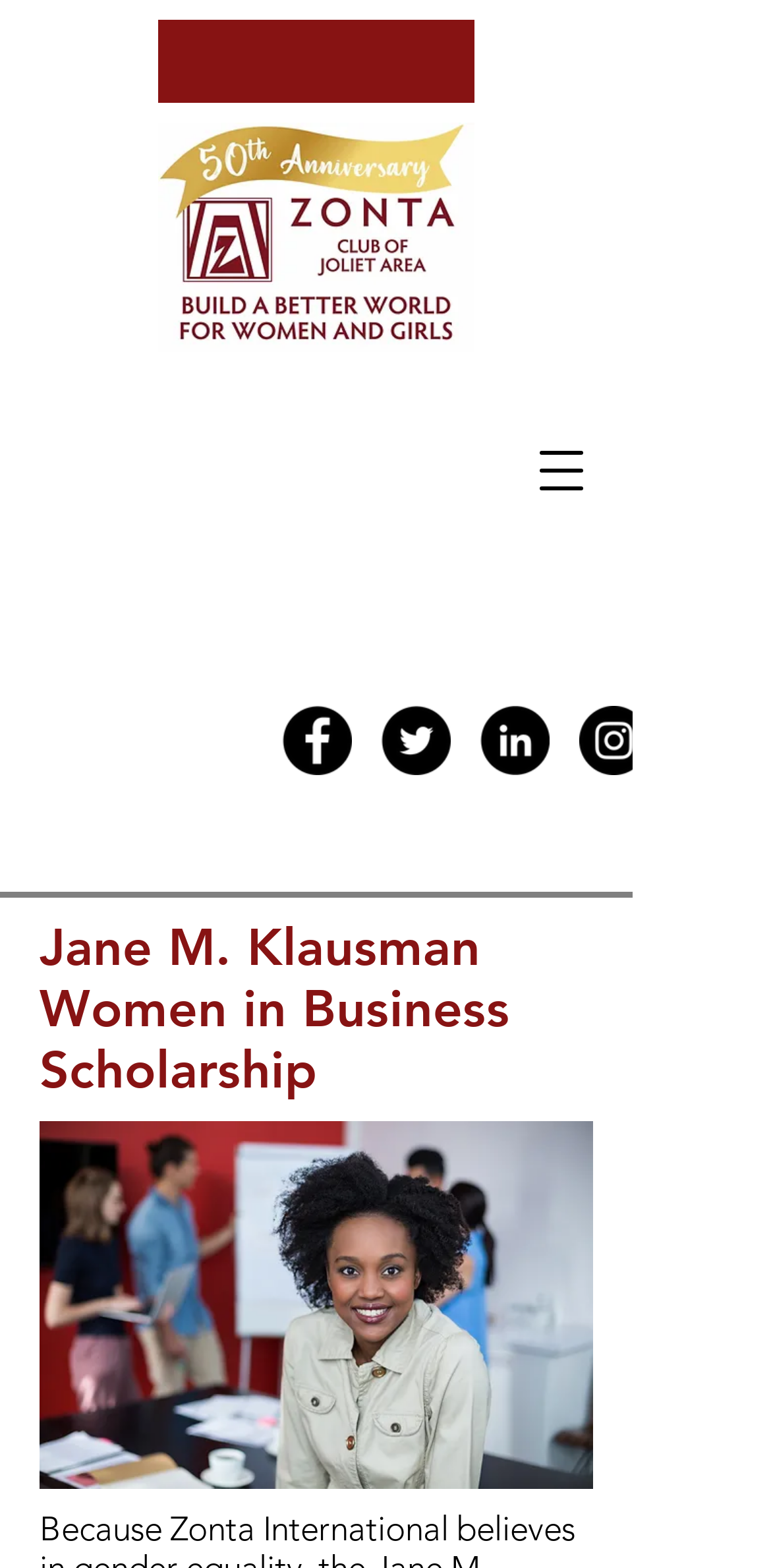Using details from the image, please answer the following question comprehensively:
What is the theme of the image at the bottom of the page?

The image at the bottom of the page has a description 'iStock-660617002.jpg', and considering the context of the page, which is about a business scholarship, I infer that the image is related to business.